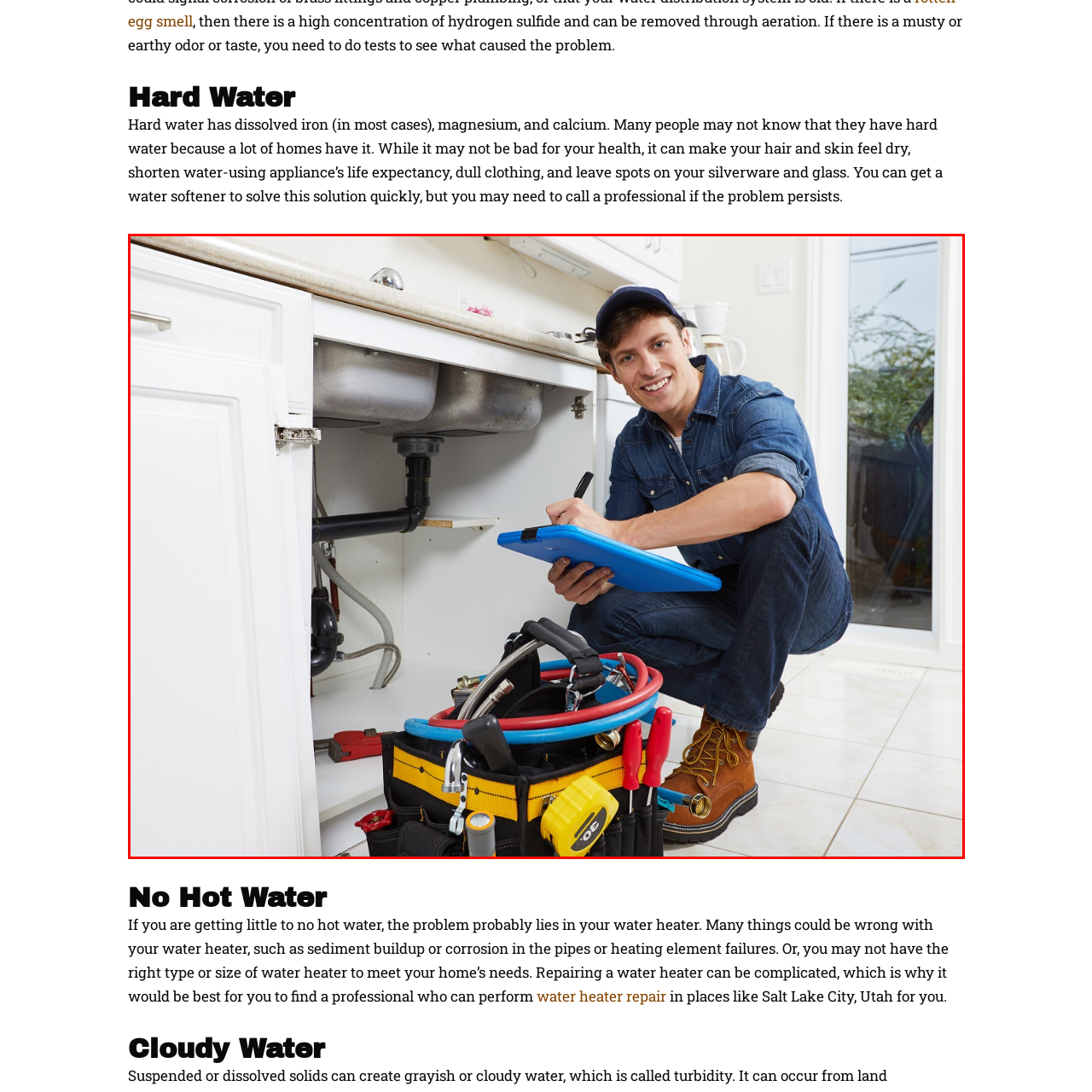Elaborate on the contents of the image highlighted by the red boundary in detail.

In the image, a skilled plumber is sitting on the floor of a kitchen, actively assessing a plumbing situation. He wears a denim shirt and a cap, exuding a friendly demeanor as he takes notes on a blue clipboard. In front of him is a well-organized toolbox filled with essential plumbing tools, characterized by colorful hoses and a measuring tape. The kitchen's under-sink area is visible, showcasing pipes and plumbing fixtures that he is likely inspecting. The bright setting with natural light streaming through a nearby window enhances the atmosphere, suggesting a professional yet approachable service environment dedicated to resolving household plumbing issues.